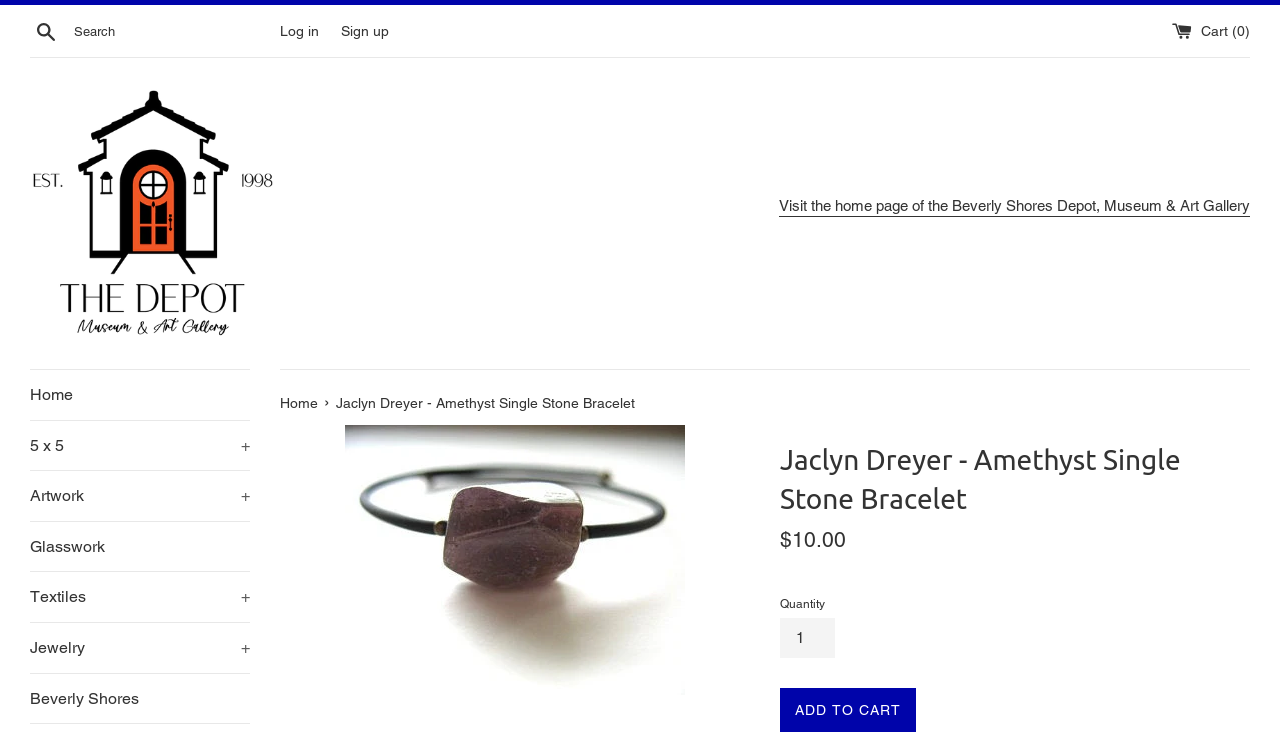Find the headline of the webpage and generate its text content.

Jaclyn Dreyer - Amethyst Single Stone Bracelet